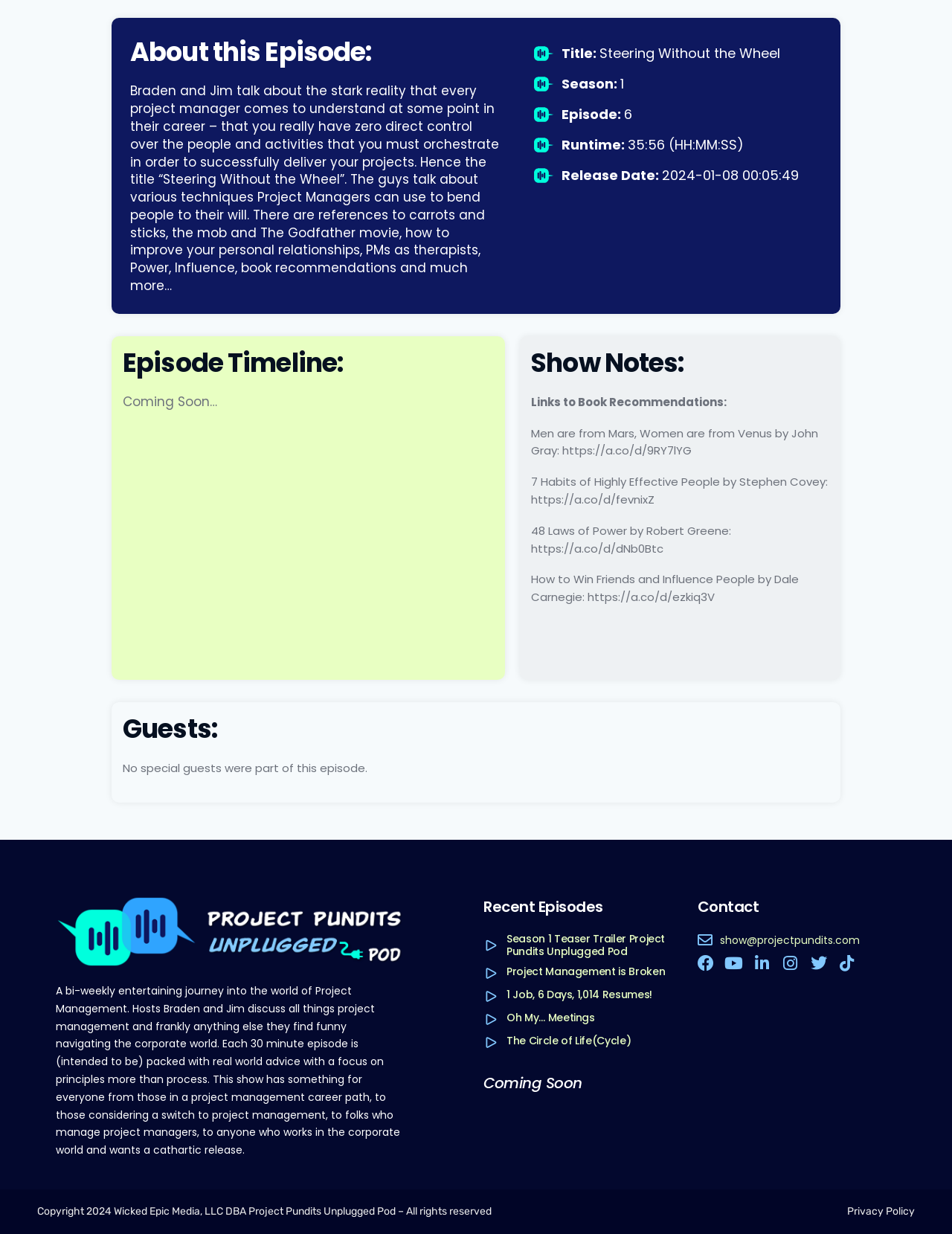Please specify the bounding box coordinates in the format (top-left x, top-left y, bottom-right x, bottom-right y), with all values as floating point numbers between 0 and 1. Identify the bounding box of the UI element described by: https://a.co/d/9RY7lYG

[0.591, 0.359, 0.727, 0.372]